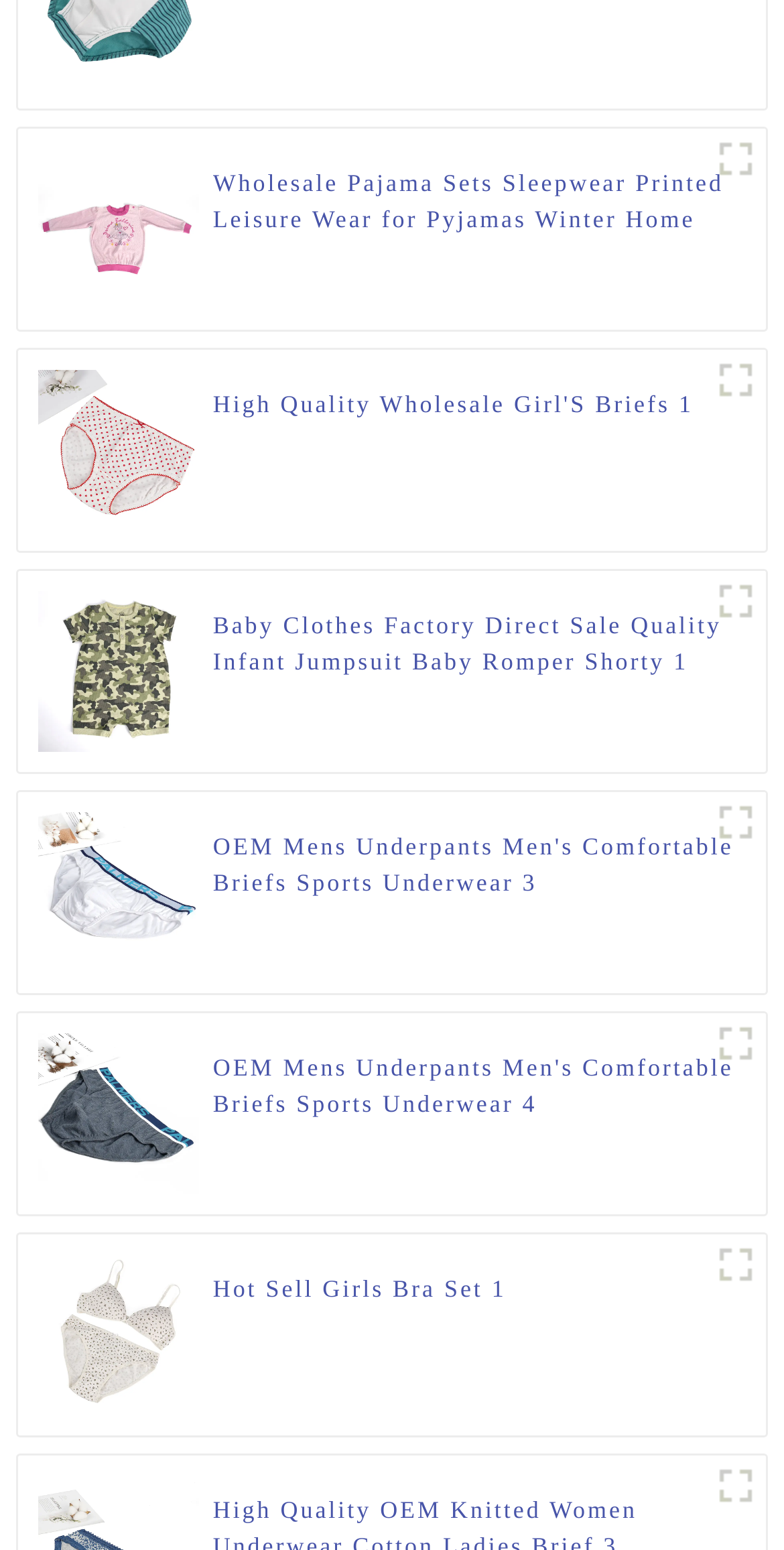Please identify the bounding box coordinates of the area I need to click to accomplish the following instruction: "Check Baby Clothes Factory Direct01".

[0.048, 0.421, 0.254, 0.44]